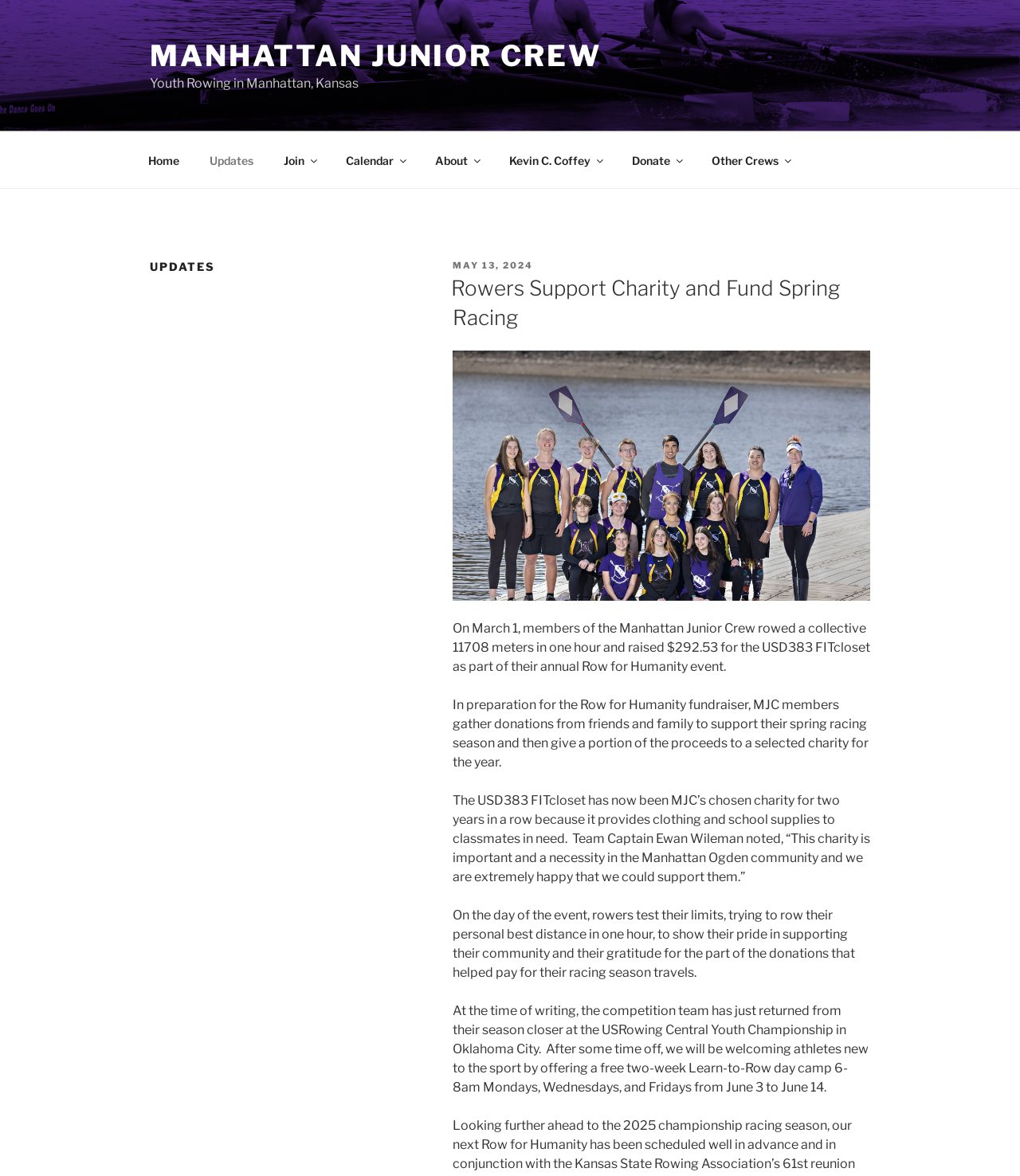Bounding box coordinates should be provided in the format (top-left x, top-left y, bottom-right x, bottom-right y) with all values between 0 and 1. Identify the bounding box for this UI element: May 13, 2024May 13, 2024

[0.444, 0.221, 0.522, 0.23]